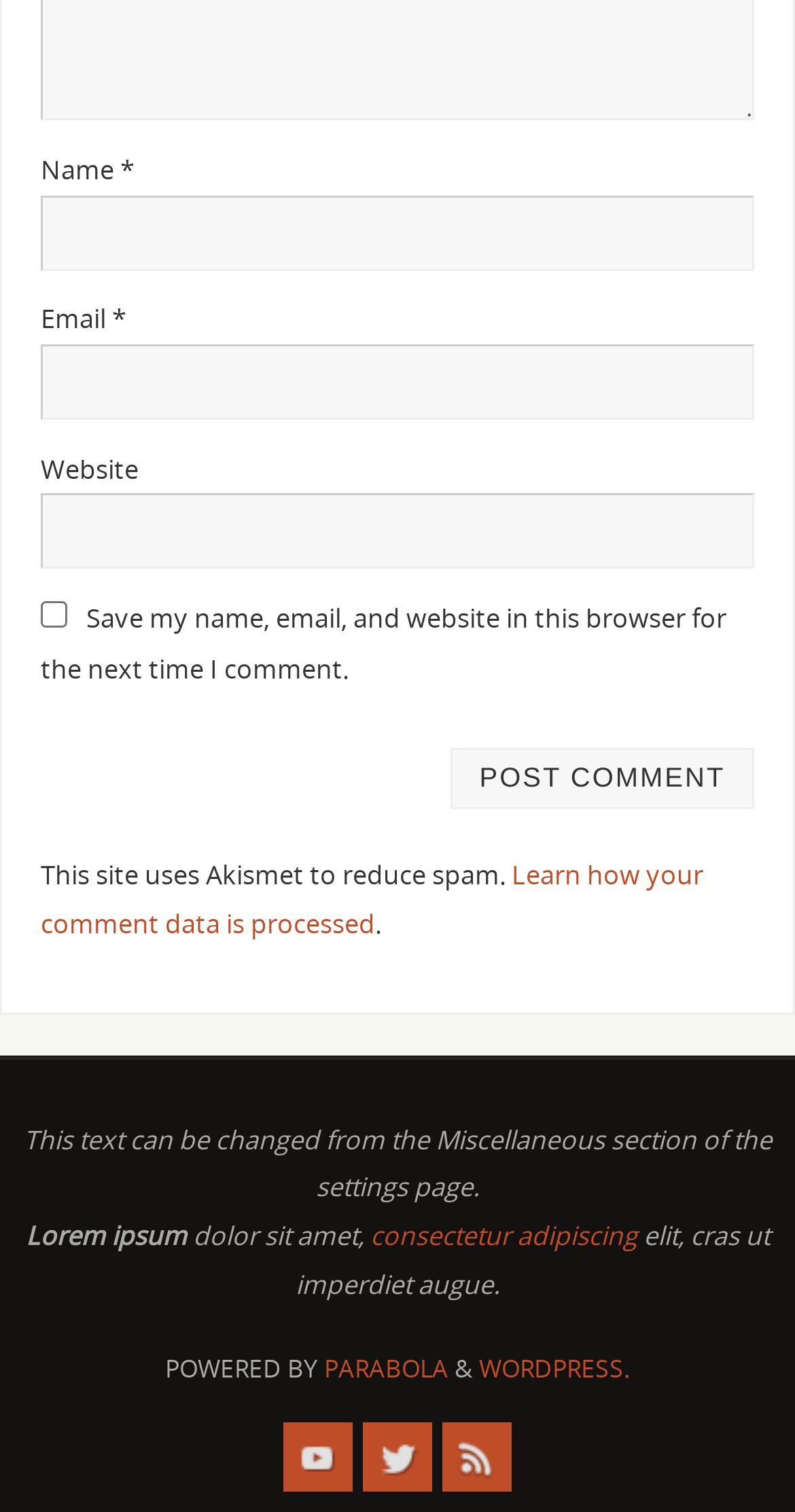Answer the question in a single word or phrase:
How many images are there in the footer?

3